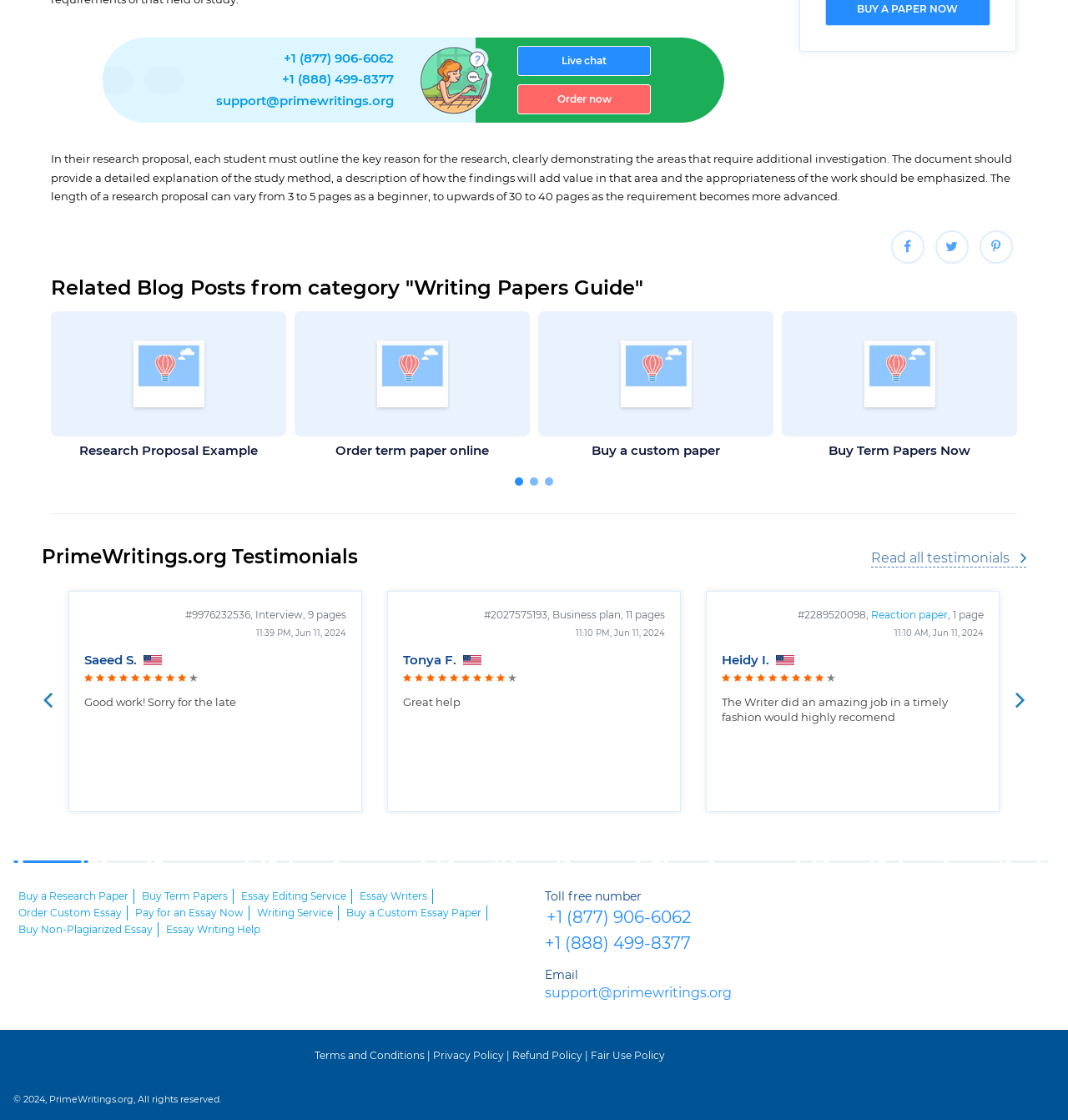Please give a succinct answer to the question in one word or phrase:
What is the name of the company?

PrimeWritings.org